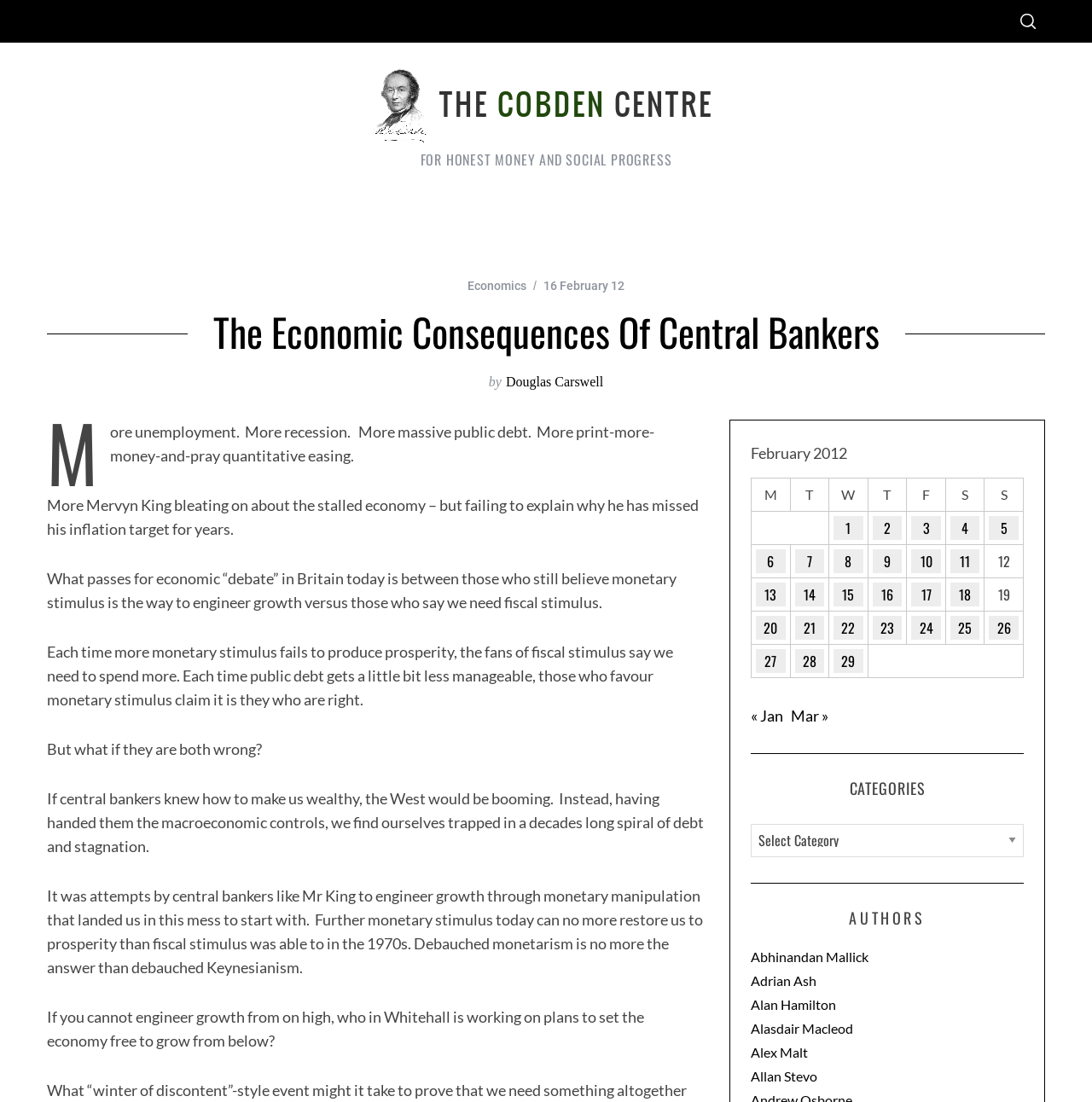Show the bounding box coordinates of the region that should be clicked to follow the instruction: "Click the 'CONTACT US' link."

[0.491, 0.18, 0.597, 0.226]